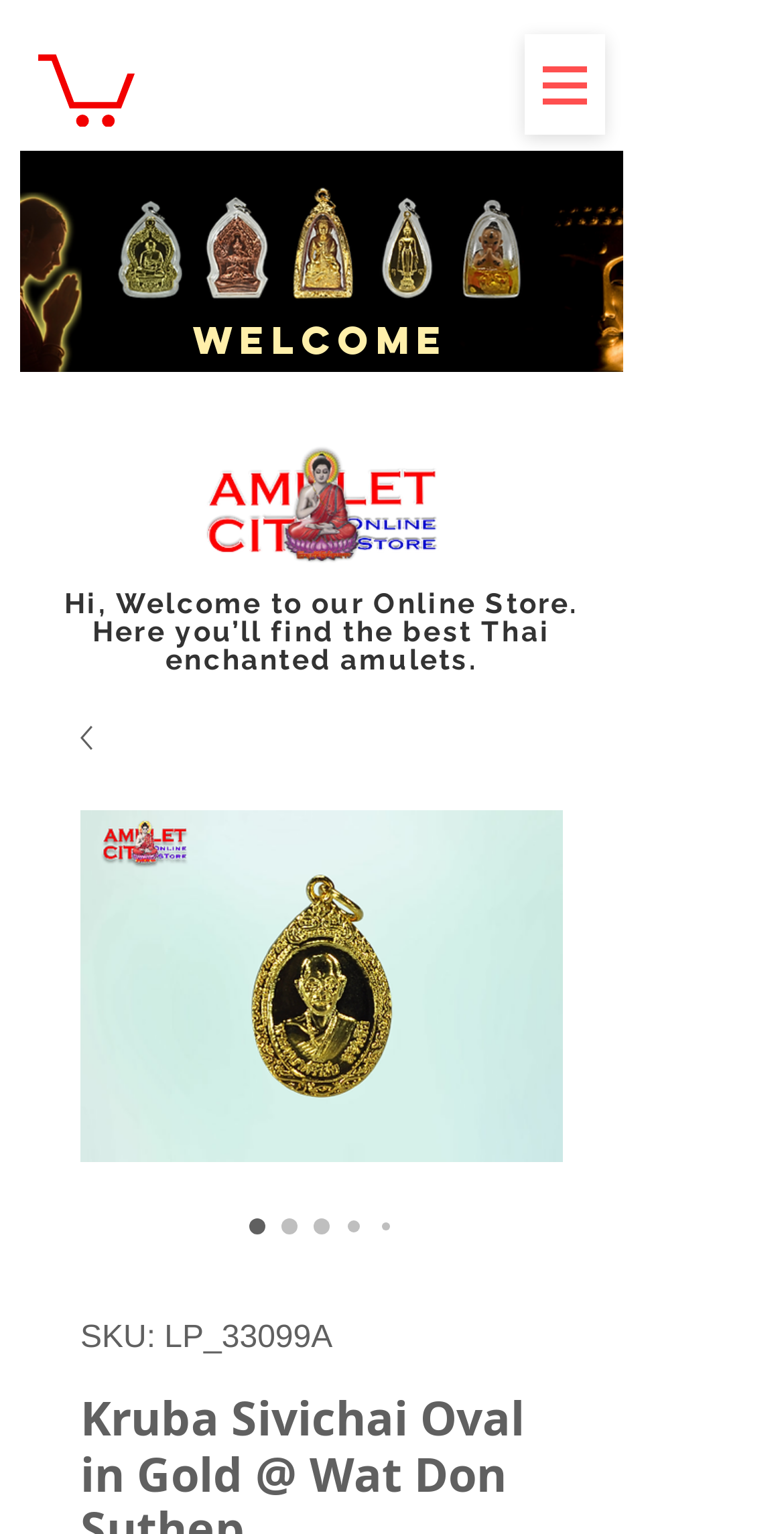What is the material of the amulet?
Answer the question using a single word or phrase, according to the image.

Mixed alloys in gold electroplating